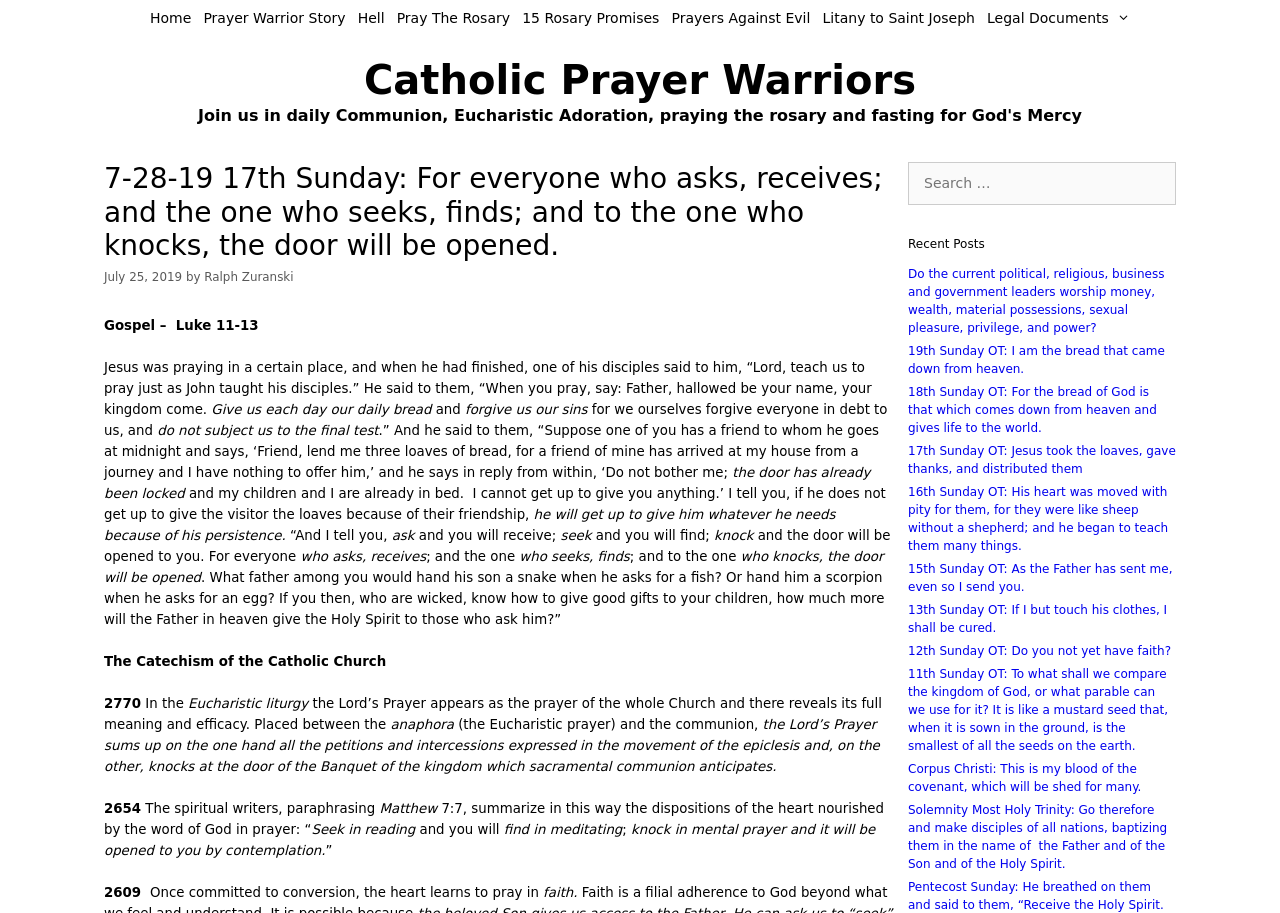Determine the bounding box coordinates of the region that needs to be clicked to achieve the task: "Search for something".

[0.709, 0.177, 0.919, 0.225]